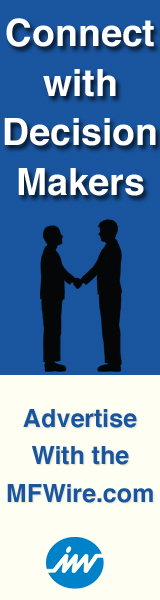Analyze the image and give a detailed response to the question:
What is the purpose of the advertisement?

The caption states that the advertisement 'aims to attract professionals looking to enhance their outreach and market presence through targeted advertising strategies', which implies that the purpose of the advertisement is to attract professionals.